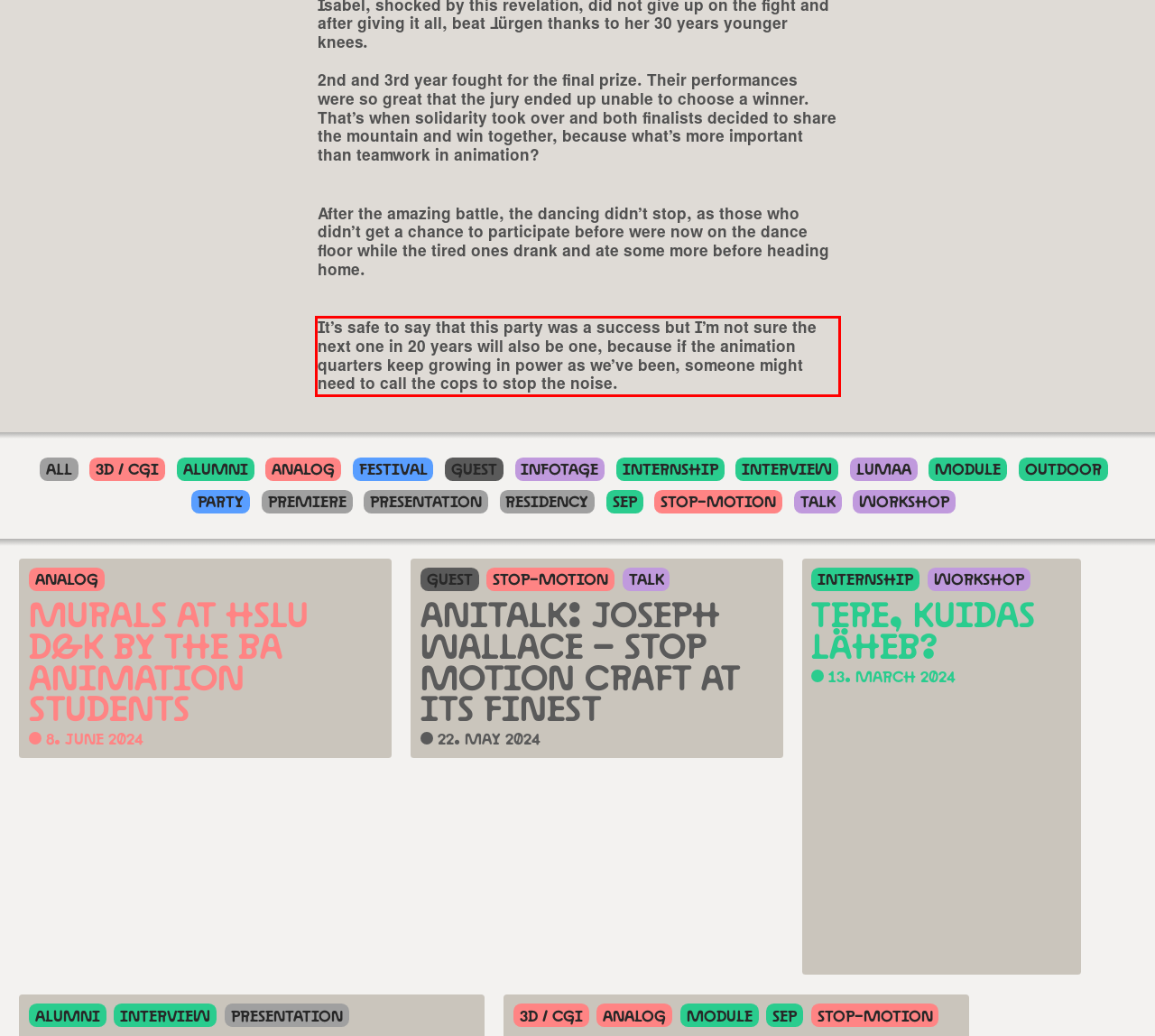In the screenshot of the webpage, find the red bounding box and perform OCR to obtain the text content restricted within this red bounding box.

It’s safe to say that this party was a success but I’m not sure the next one in 20 years will also be one, because if the animation quarters keep growing in power as we’ve been, someone might need to call the cops to stop the noise.